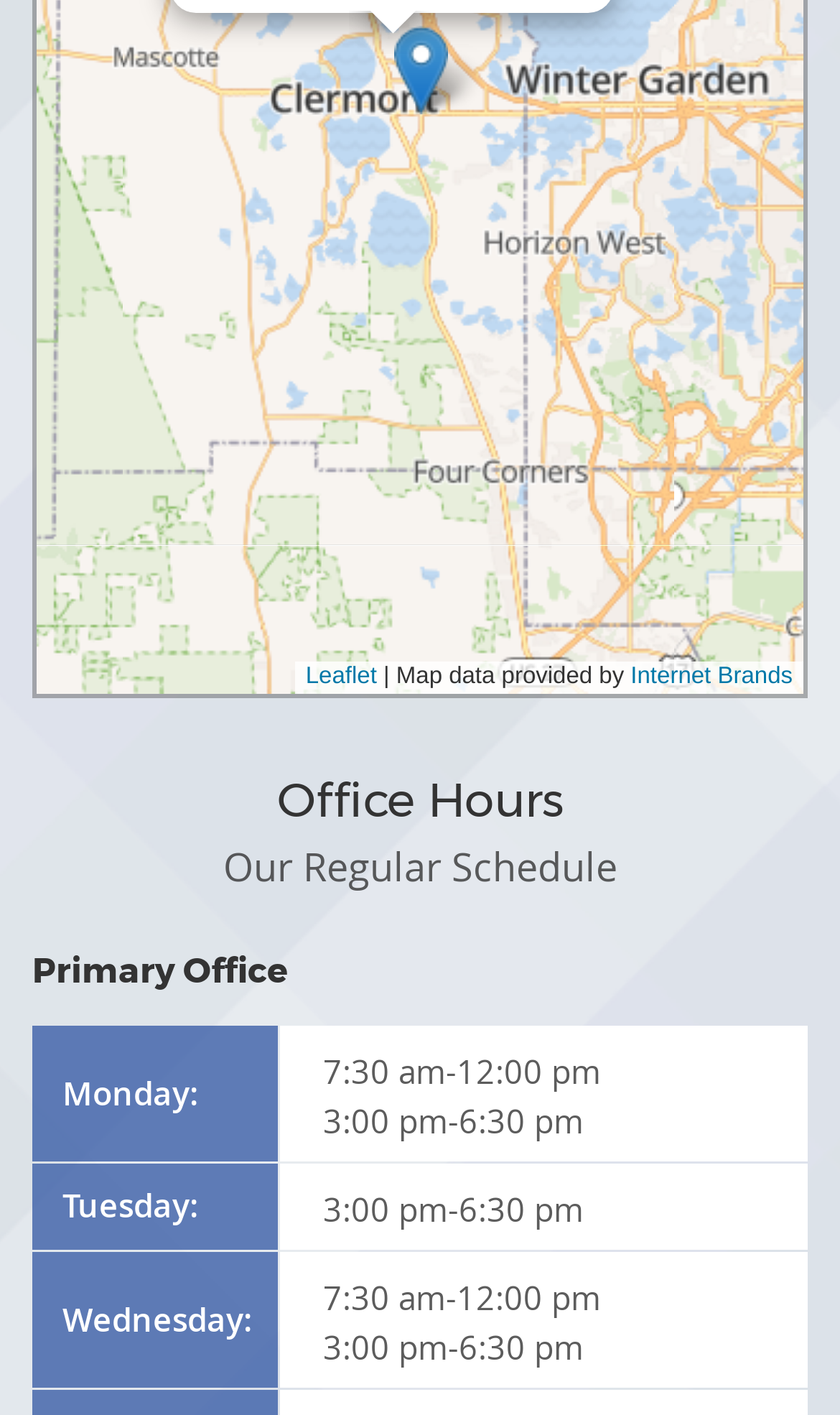What is the purpose of the map marker button?
Carefully analyze the image and provide a thorough answer to the question.

I found the button labeled 'Map Marker' at the top of the webpage, but I couldn't determine its specific purpose based on the given webpage content.